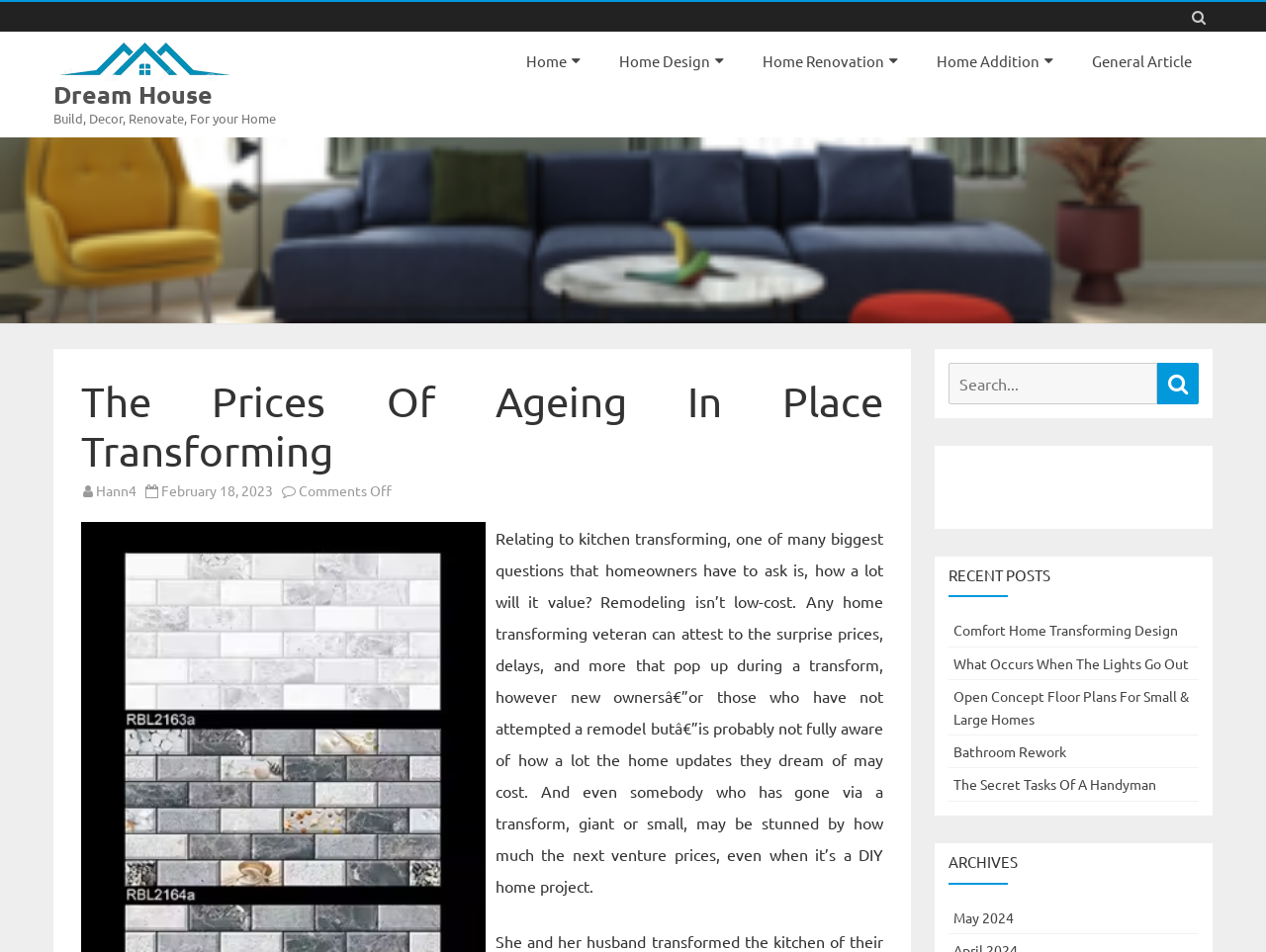Please determine the bounding box coordinates of the element's region to click for the following instruction: "Search for something".

[0.749, 0.381, 0.947, 0.424]